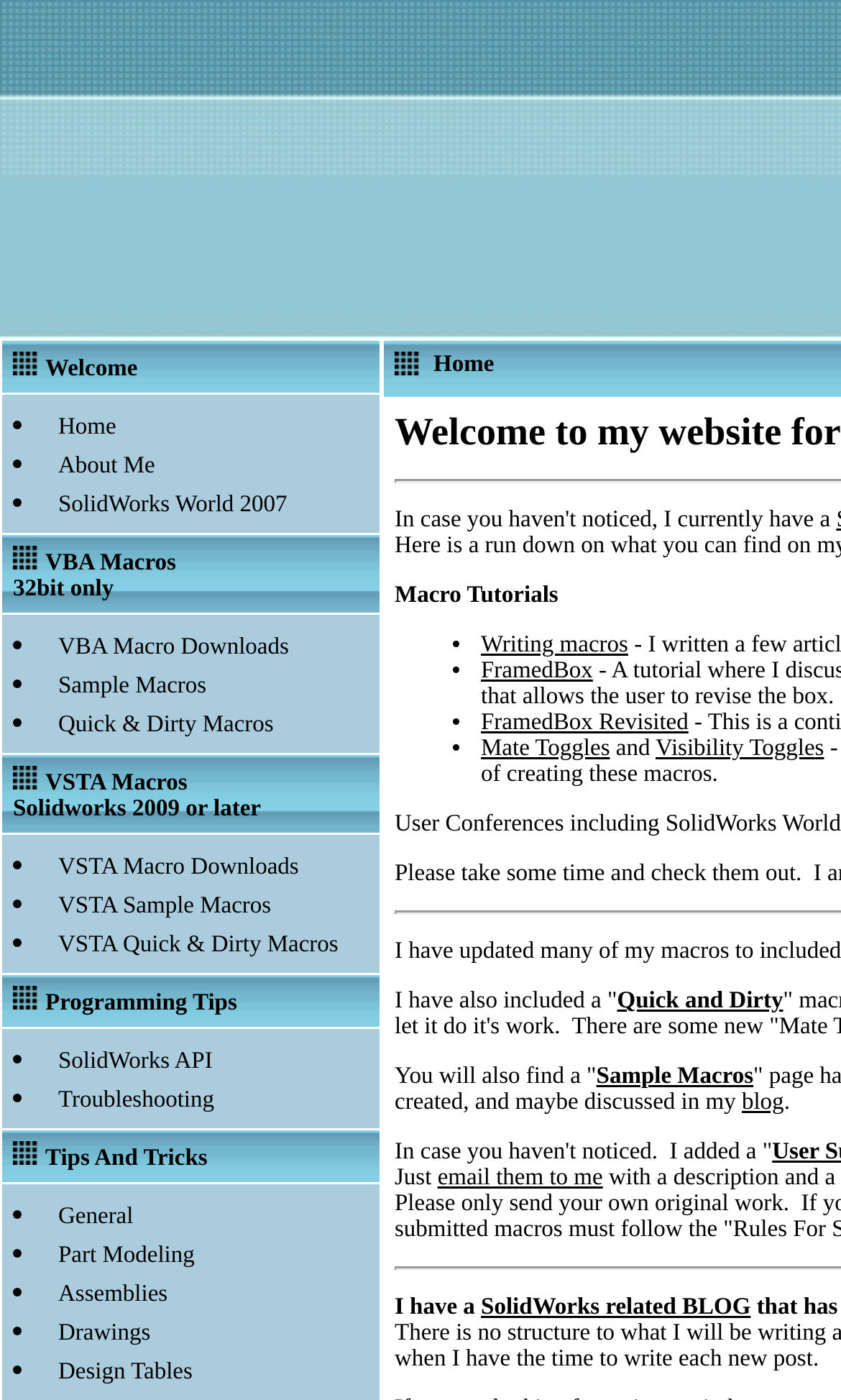Please specify the bounding box coordinates in the format (top-left x, top-left y, bottom-right x, bottom-right y), with values ranging from 0 to 1. Identify the bounding box for the UI component described as follows: SolidWorks World 2007

[0.069, 0.351, 0.342, 0.37]